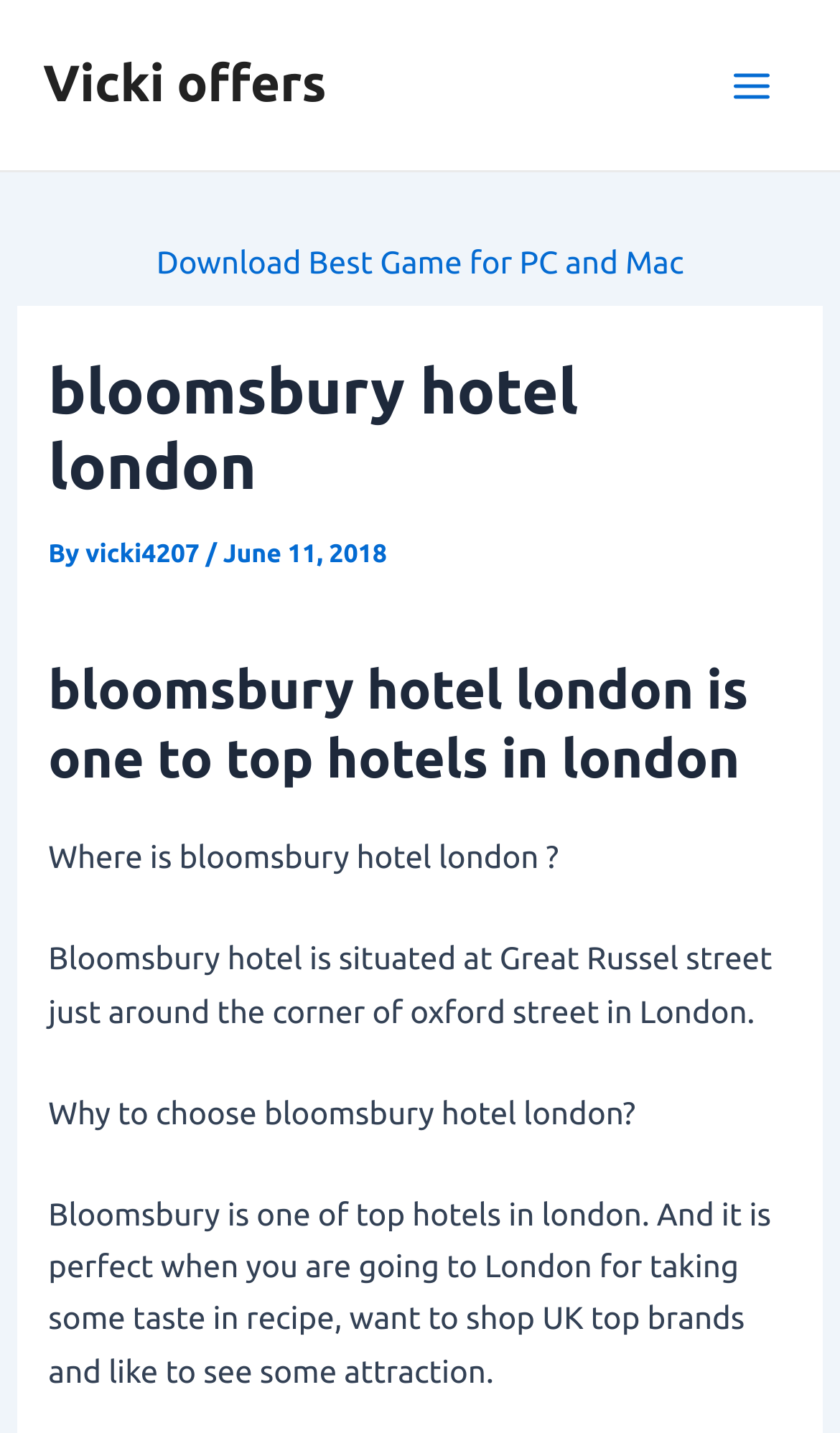Using the provided element description, identify the bounding box coordinates as (top-left x, top-left y, bottom-right x, bottom-right y). Ensure all values are between 0 and 1. Description: Vicki offers

[0.051, 0.039, 0.389, 0.079]